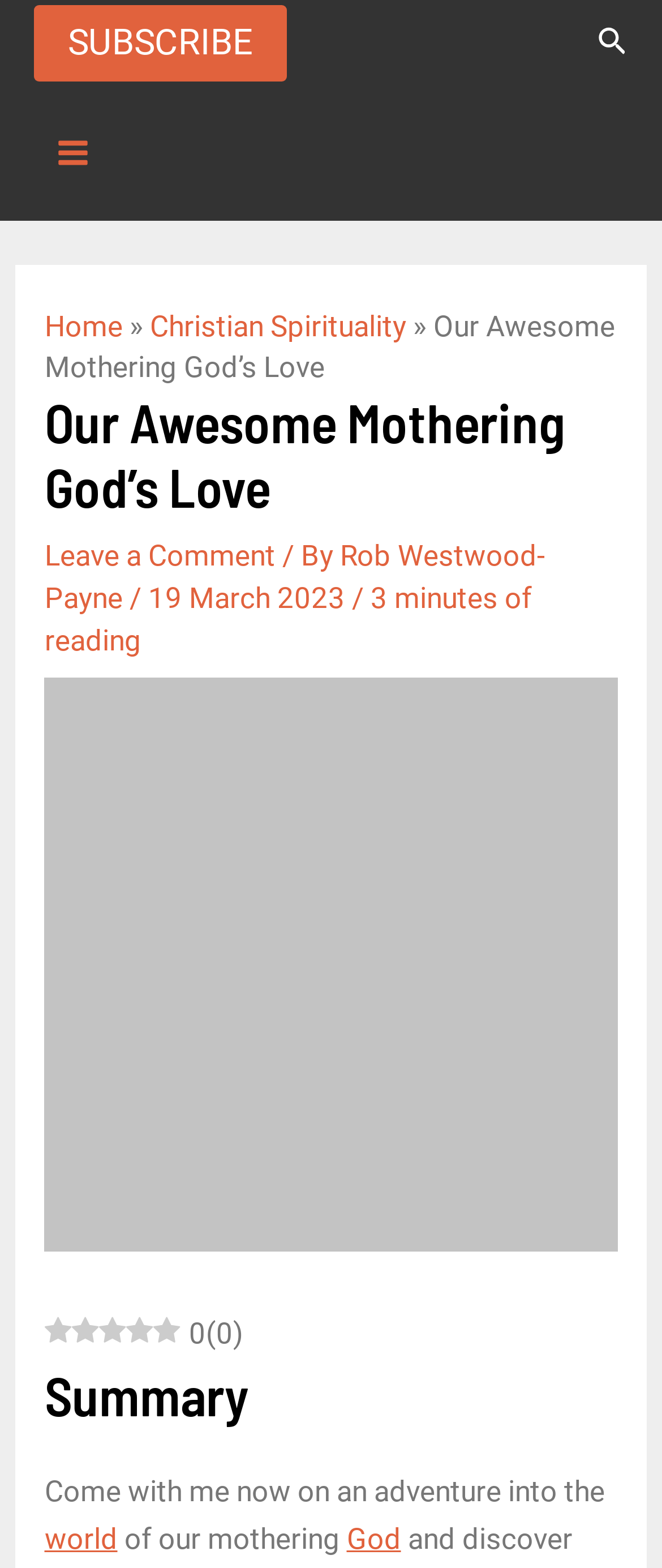Please specify the bounding box coordinates of the clickable region to carry out the following instruction: "Read the post by 'chyna0577'". The coordinates should be four float numbers between 0 and 1, in the format [left, top, right, bottom].

None